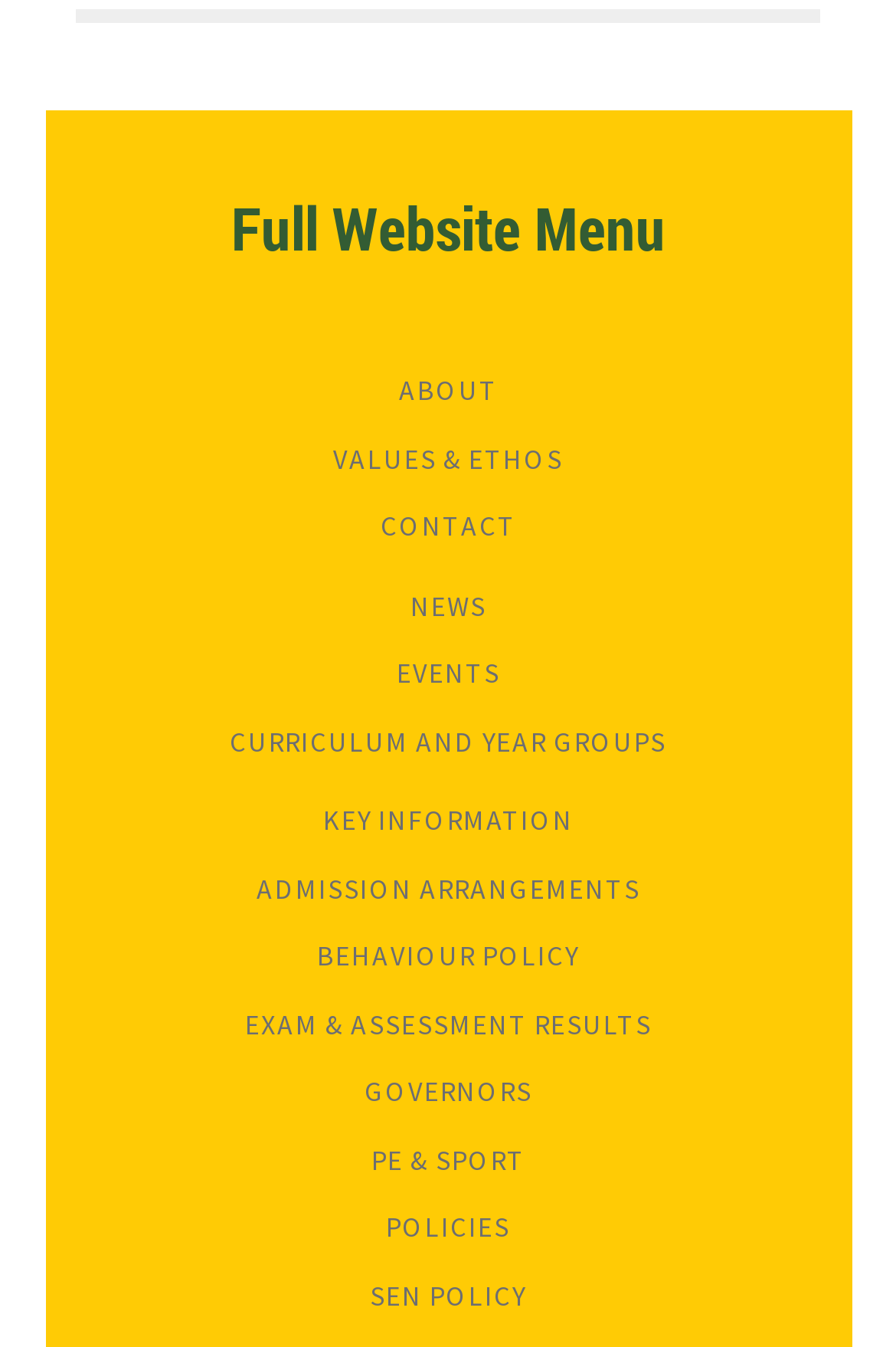Determine the bounding box coordinates of the element that should be clicked to execute the following command: "check exam results".

[0.273, 0.747, 0.727, 0.773]